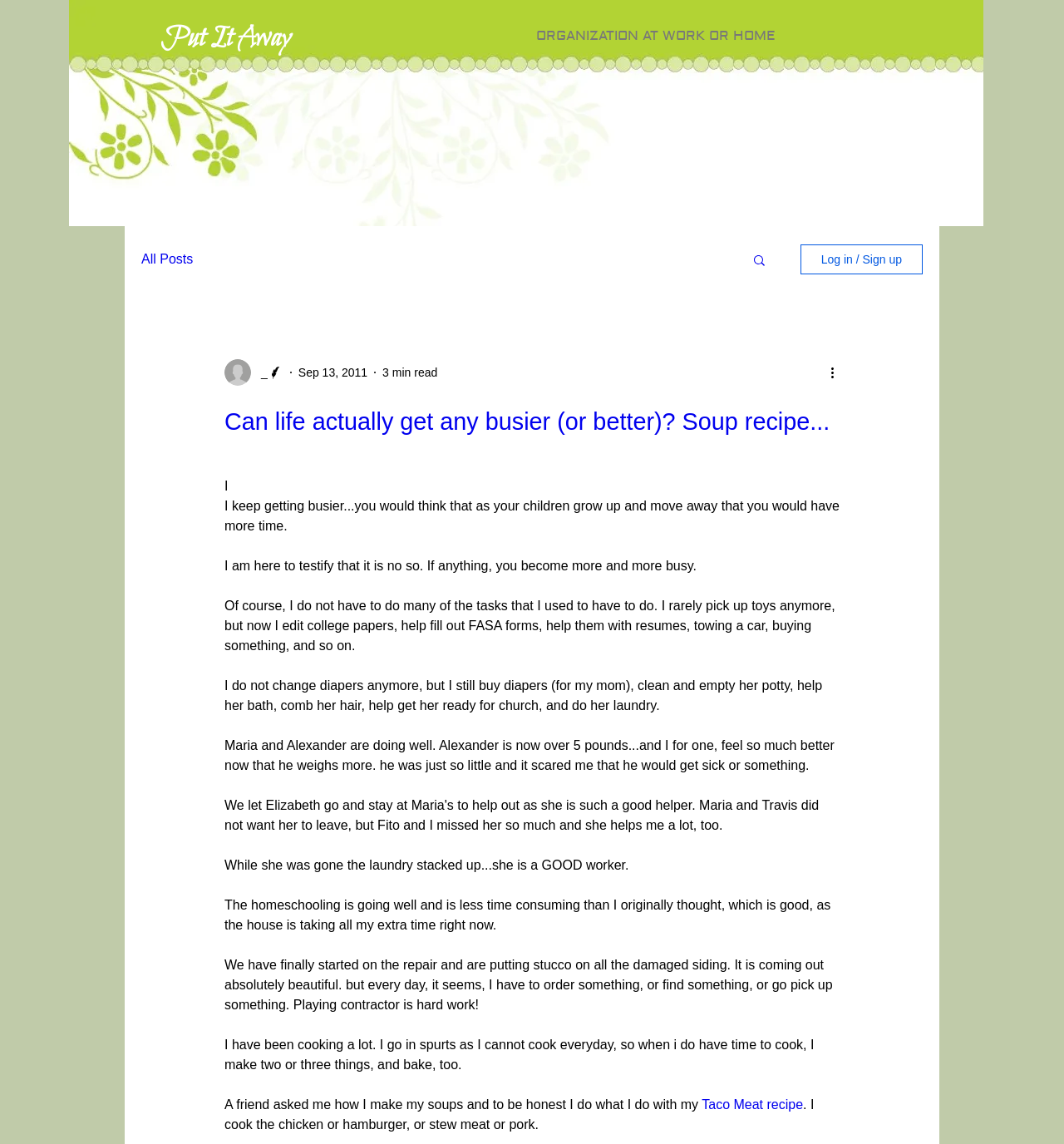Answer the following inquiry with a single word or phrase:
What is the writer's current activity?

Cooking and homeschooling